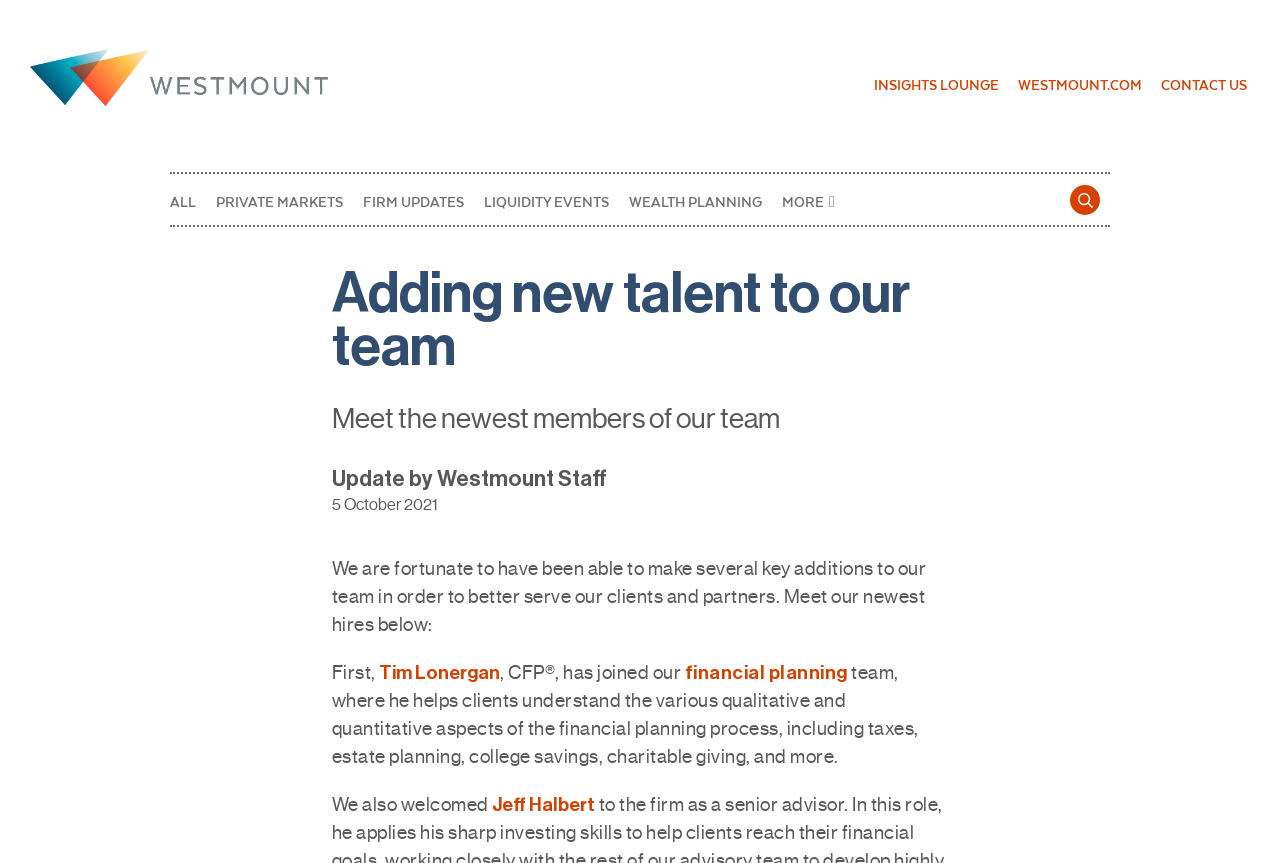Use the information in the screenshot to answer the question comprehensively: What is the purpose of the 'MORE' link?

The 'MORE' link is likely used to show more links or categories, as it is placed at the end of a list of links, including 'ALL', 'PRIVATE MARKETS', 'FIRM UPDATES', 'LIQUIDITY EVENTS', and 'WEALTH PLANNING'.